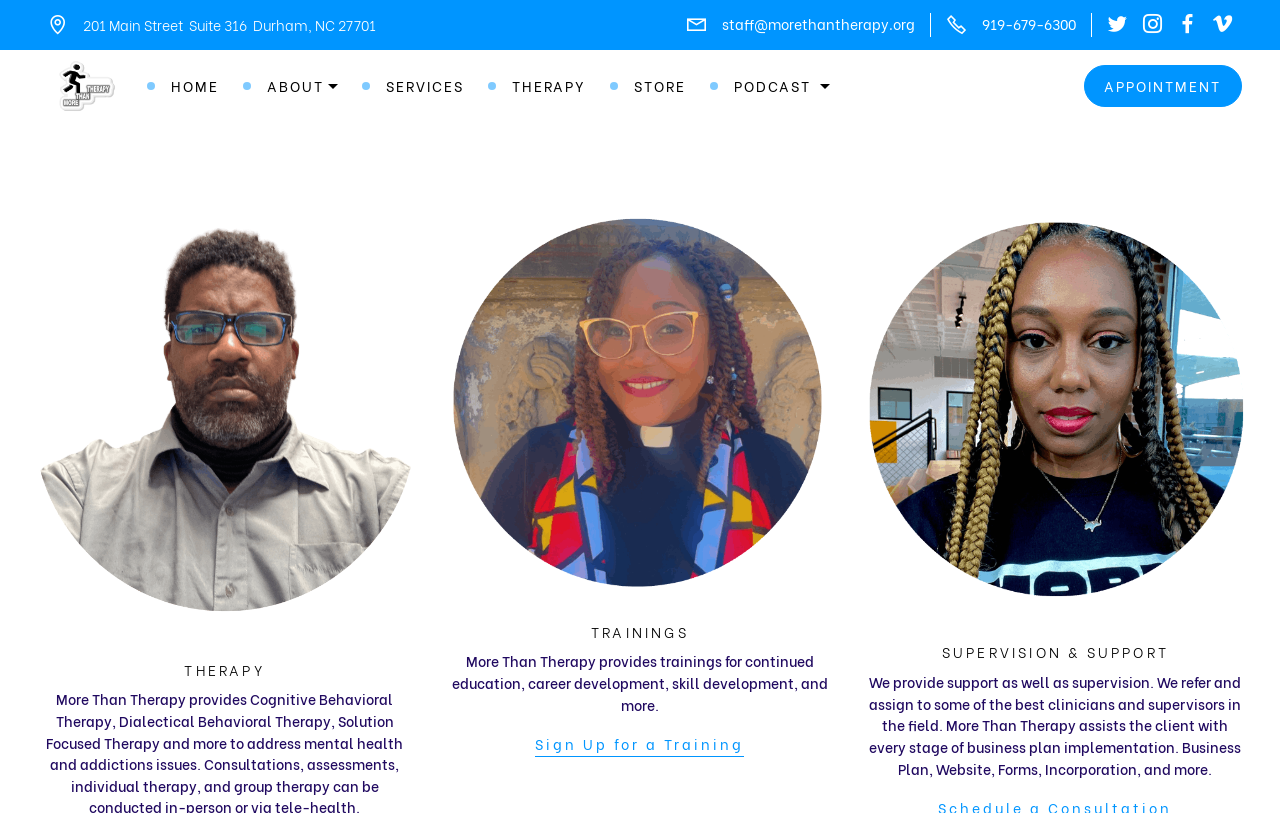Find the bounding box coordinates of the element's region that should be clicked in order to follow the given instruction: "Click the 'More Than Therapy' logo". The coordinates should consist of four float numbers between 0 and 1, i.e., [left, top, right, bottom].

[0.044, 0.071, 0.092, 0.14]